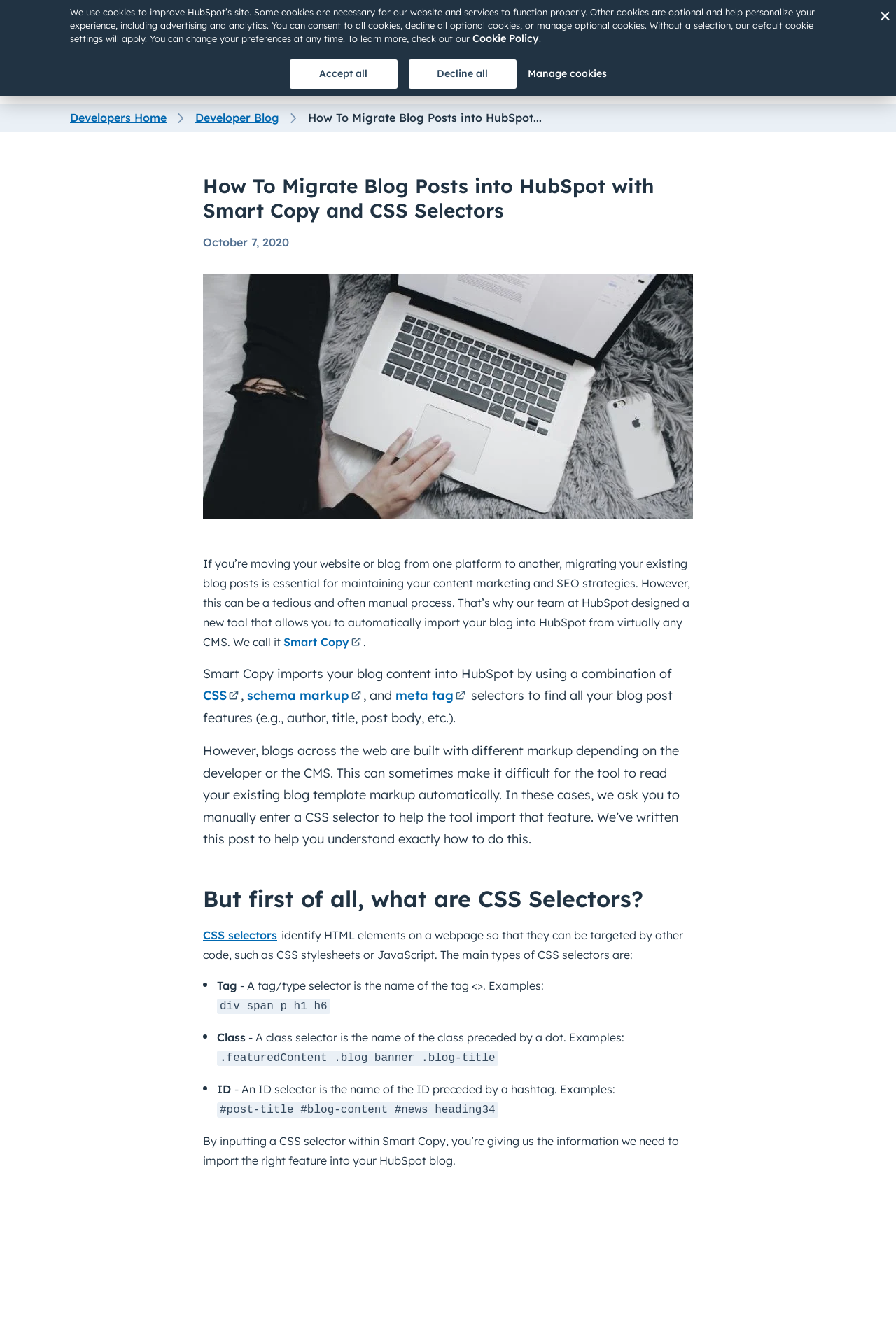Please answer the following question using a single word or phrase: 
What is the date of the blog post?

October 7, 2020